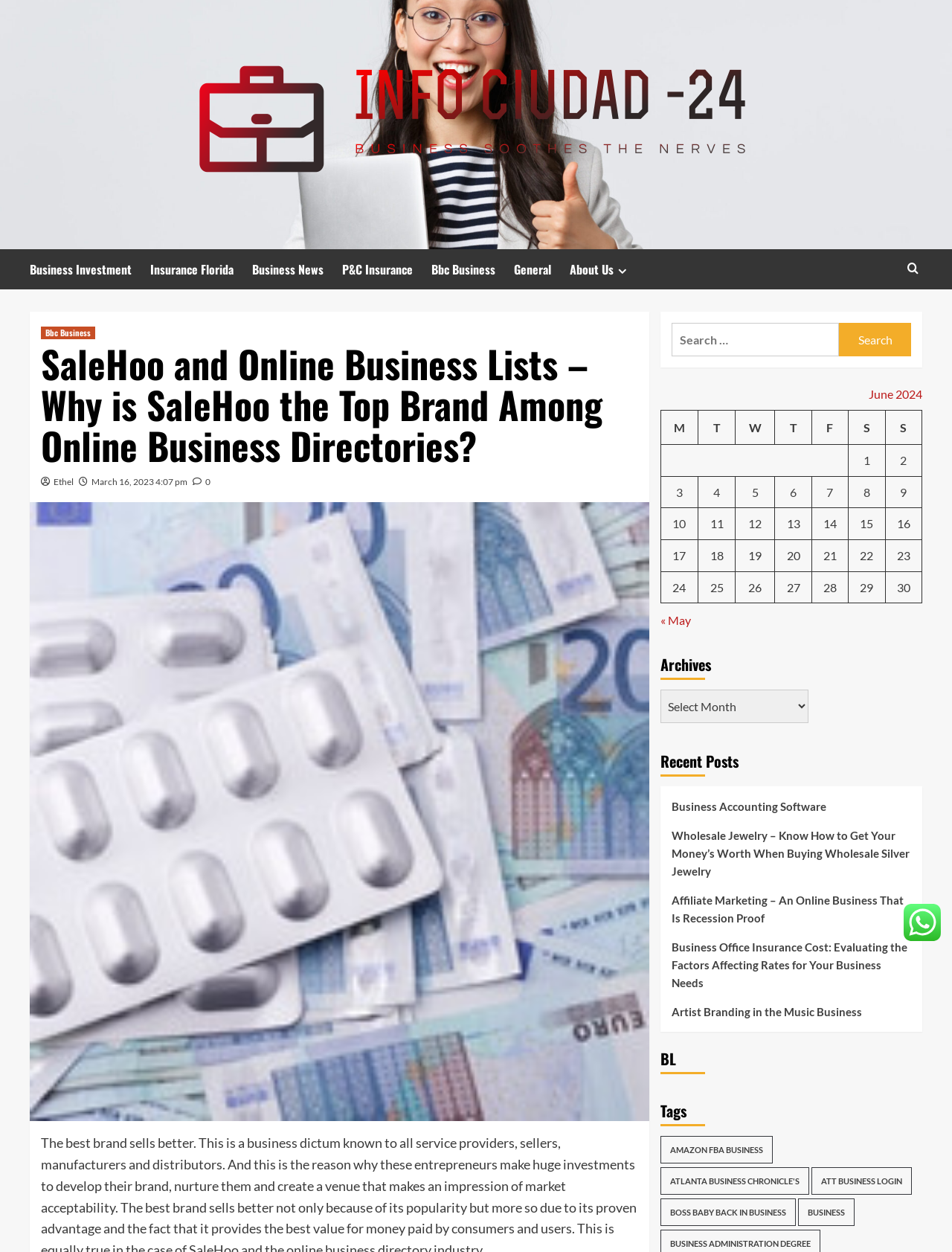Respond to the following query with just one word or a short phrase: 
How many links are there in the first row of the table?

2